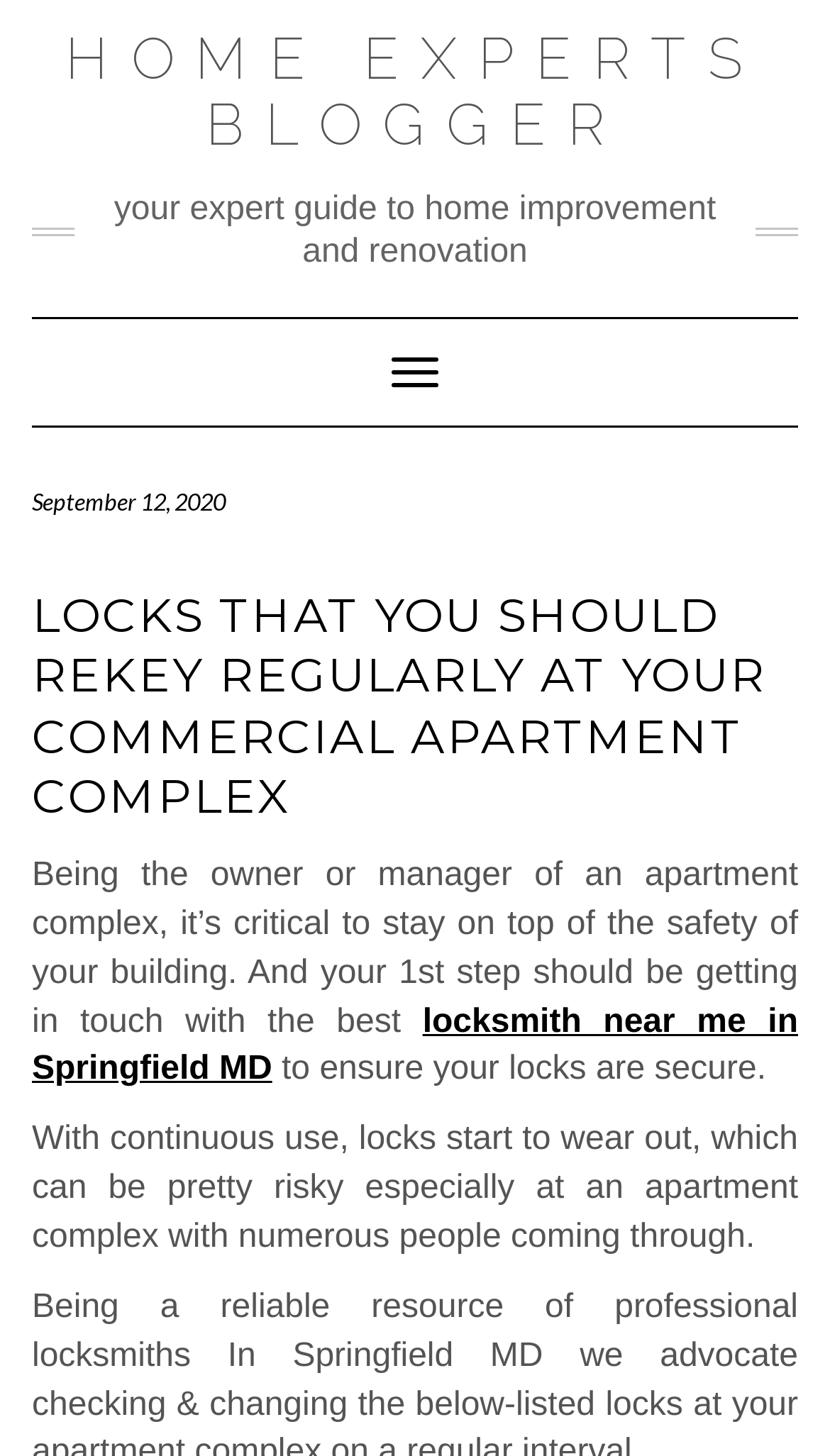Predict the bounding box for the UI component with the following description: "Toggle Navigation".

[0.444, 0.231, 0.556, 0.281]